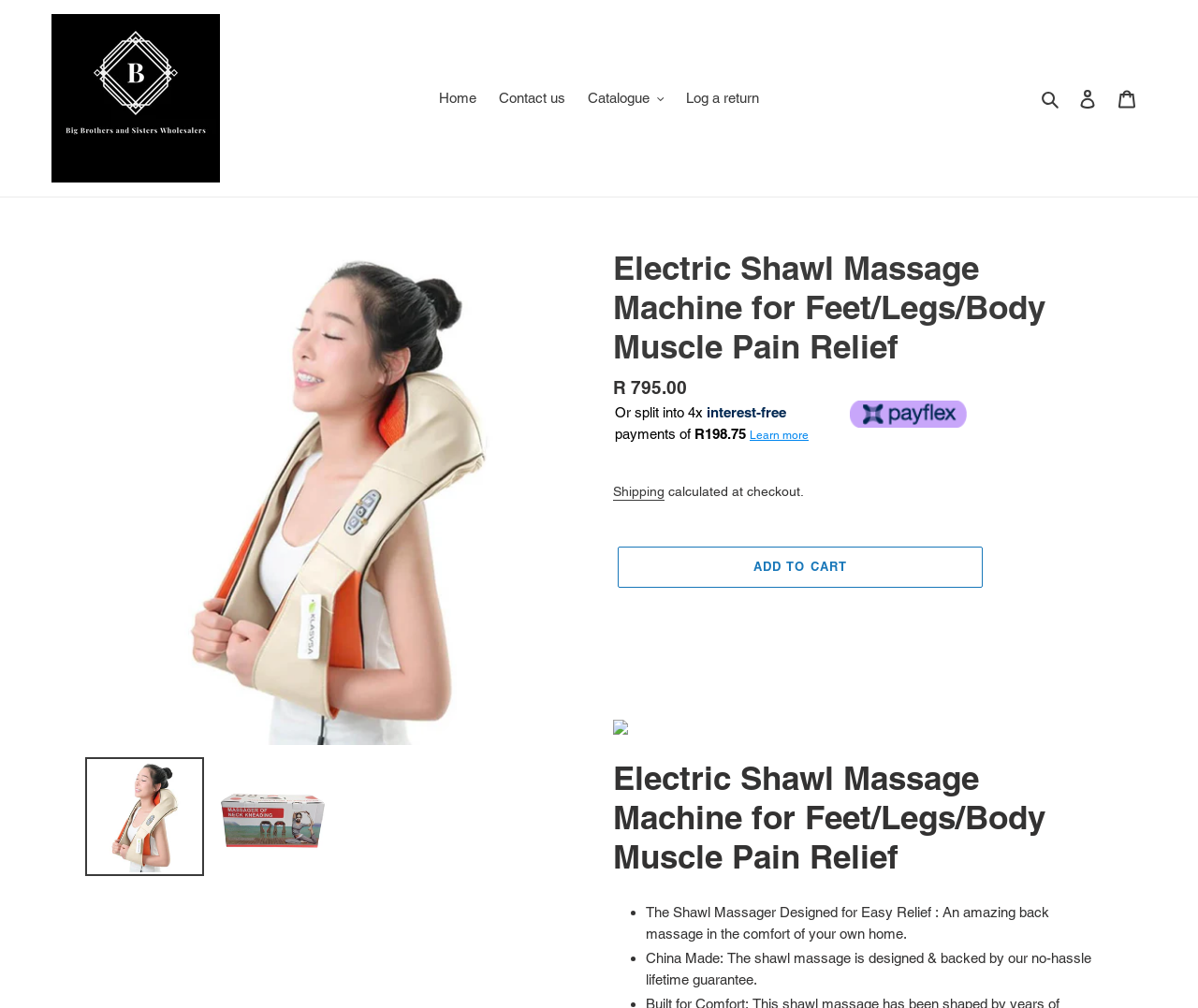Detail the webpage's structure and highlights in your description.

The webpage is an e-commerce product page for an "Electric Shawl Massage Machine for Feet/Legs/Body Muscle Pain Relief". At the top, there is a navigation menu with links to "Home", "Contact us", "Catalogue", "Log a return", "Search", "Log in", and "Cart". Below the navigation menu, there is a large image of the product, taking up most of the width of the page.

To the right of the product image, there is a section with product information, including a heading with the product name, a description list with the regular price of "R 795.00", and an option to split the payment into 4 interest-free installments of "R198.75". There is also a link to learn more about the payment option.

Below the product information section, there is a call-to-action button to "Add to cart". Next to the button, there is a link to "Shipping" with a note that the shipping cost will be calculated at checkout.

Further down the page, there is a section with two paragraphs of text, each marked with a bullet point. The first paragraph describes the product as "The Shawl Massager Designed for Easy Relief : An amazing back massage in the comfort of your own home." The second paragraph mentions that the product is "China Made" and backed by a no-hassle lifetime guarantee.

Throughout the page, there are several images, including the product image, a logo image at the top, and a few smaller images scattered throughout the page.